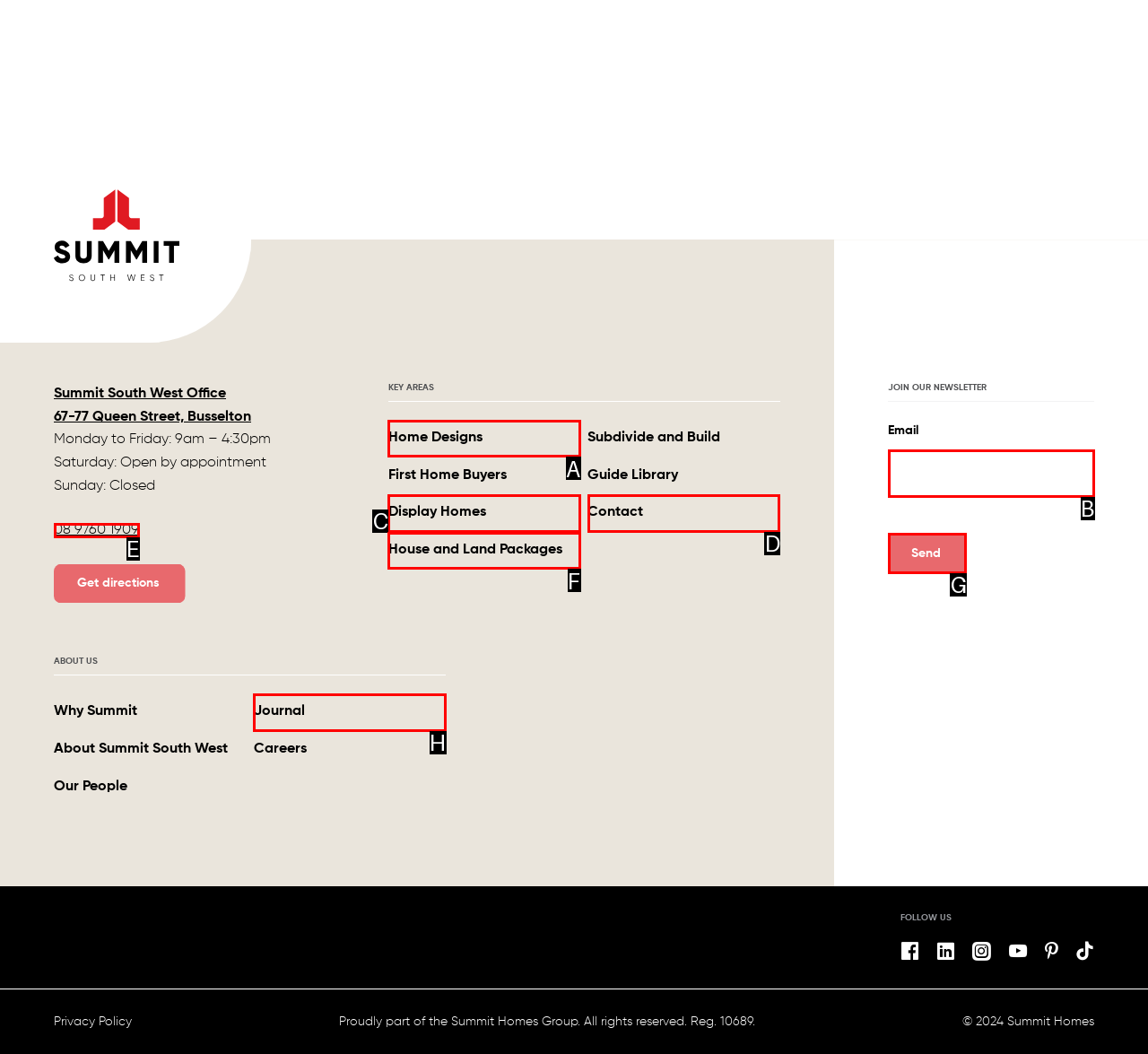Please select the letter of the HTML element that fits the description: Send. Answer with the option's letter directly.

G